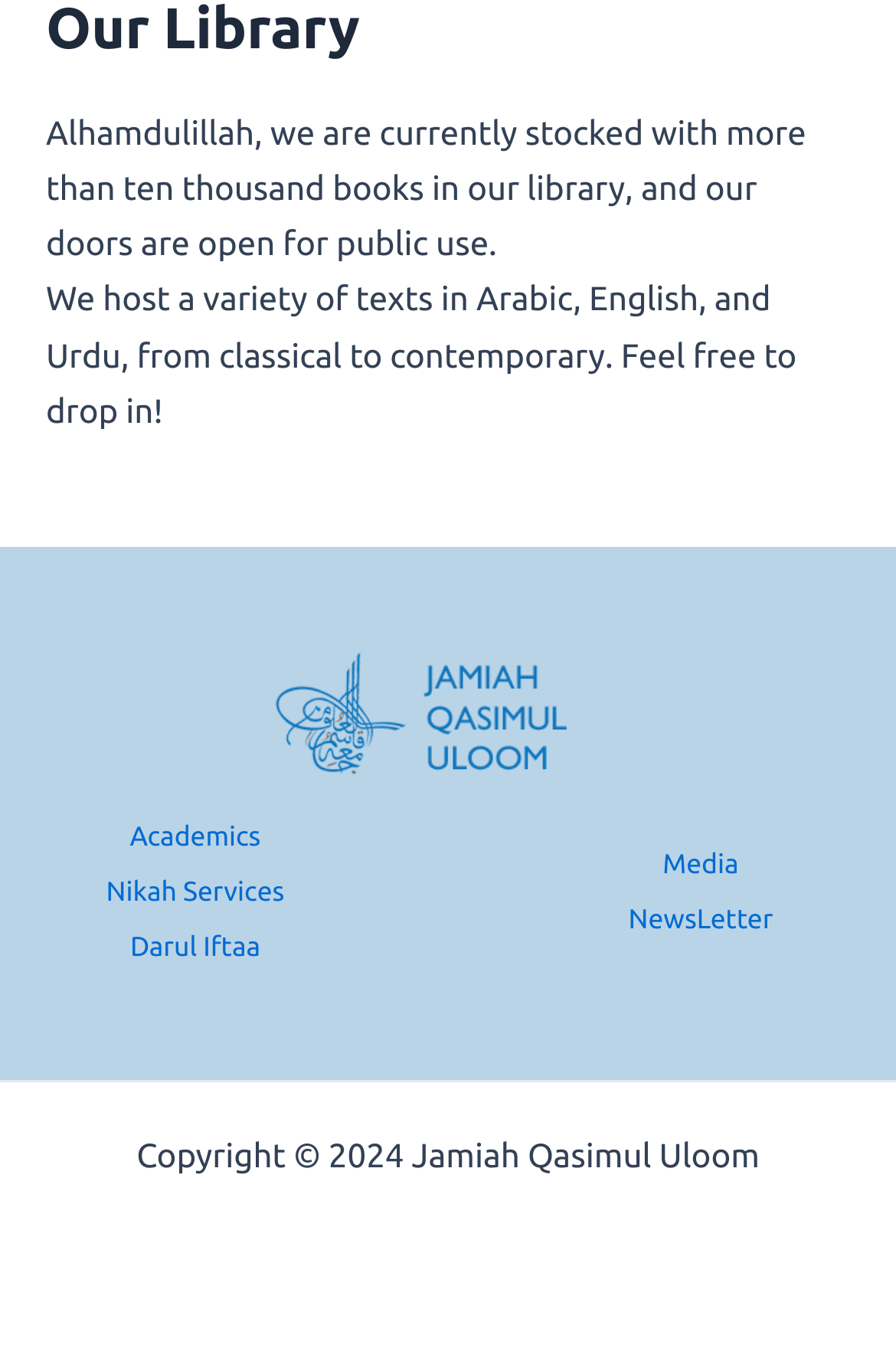Analyze the image and answer the question with as much detail as possible: 
What is the copyright year of the website?

The webpage displays a copyright notice at the bottom, which states 'Copyright © 2024 Jamiah Qasimul Uloom', indicating that the copyright year is 2024.